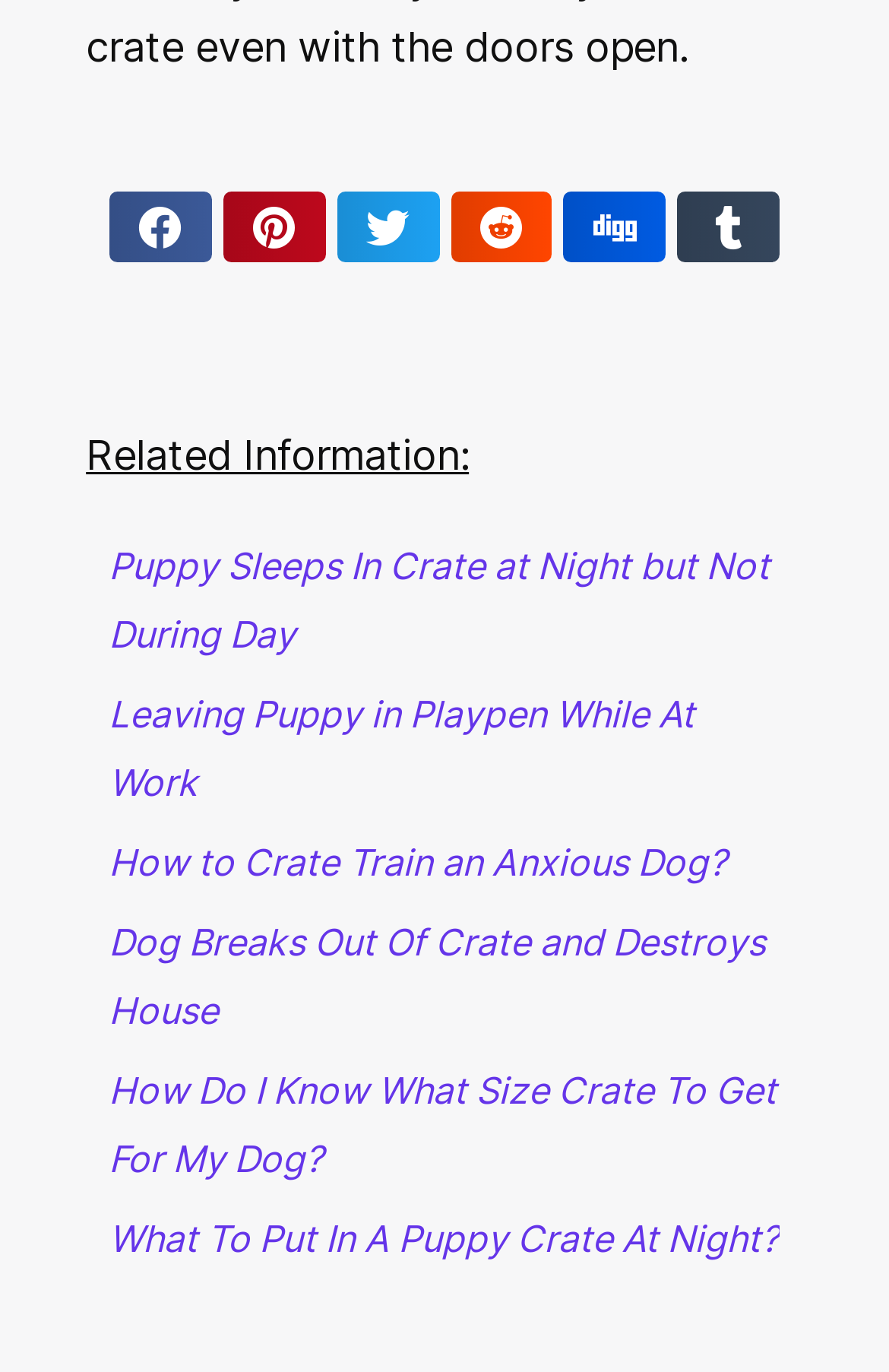Please respond to the question with a concise word or phrase:
Are the article links in a specific order?

No